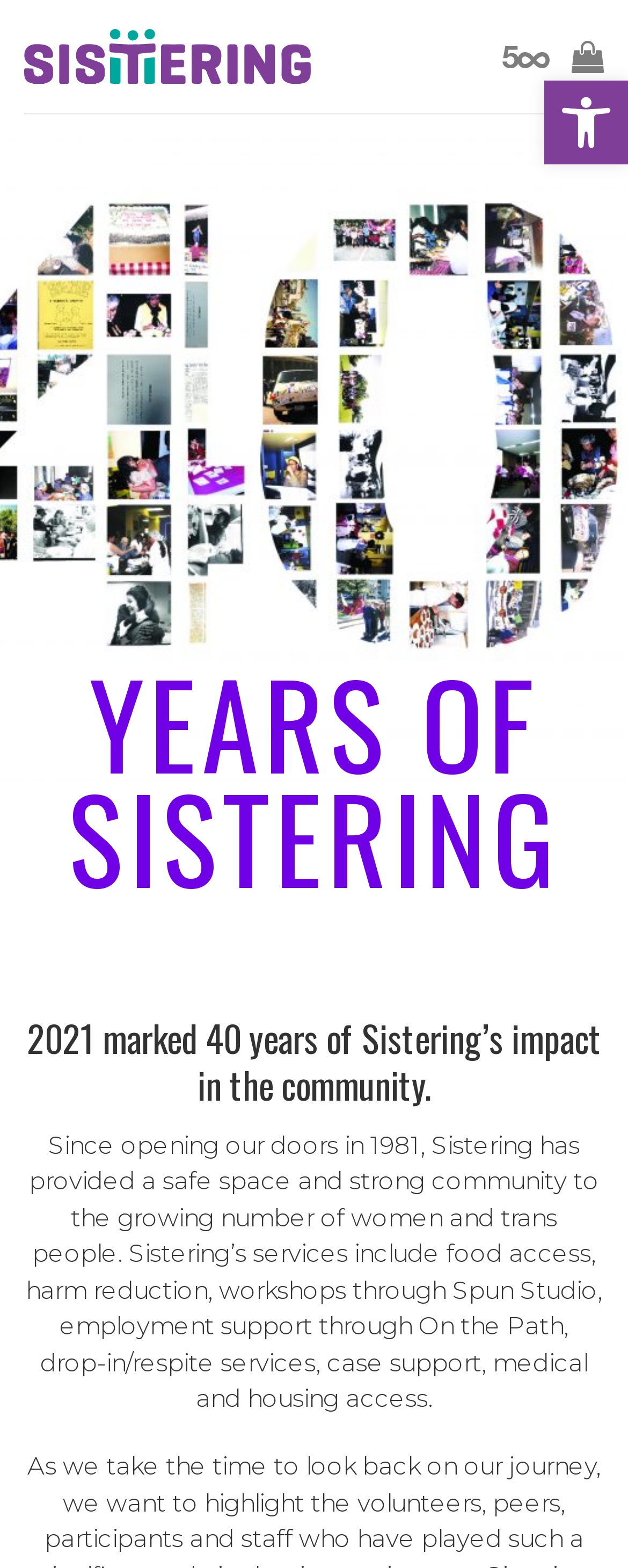Explain the webpage in detail, including its primary components.

The webpage is dedicated to celebrating 40 years of Sistering, a community organization. At the top right corner, there is a button to open the toolbar accessibility tools, accompanied by an image with the same description. 

On the top left, there is a link to Sistering, which is also represented by an image. Next to it, there is a link to the menu, which is not expanded by default. The menu is indicated by a link with a hamburger icon.

Below the menu, there is a large heading that reads "YEARS OF SISTERING" spanning almost the entire width of the page. Underneath, there is a smaller heading that states "2021 marked 40 years of Sistering’s impact in the community."

The main content of the page is a block of text that describes Sistering's history and services. It explains that since 1981, Sistering has provided a safe space and community to women and trans people, offering services such as food access, harm reduction, workshops, employment support, drop-in services, case support, medical access, and housing access.

The text continues, mentioning that as Sistering looks back on its journey, it wants to highlight the contributions of volunteers, peers, and others.